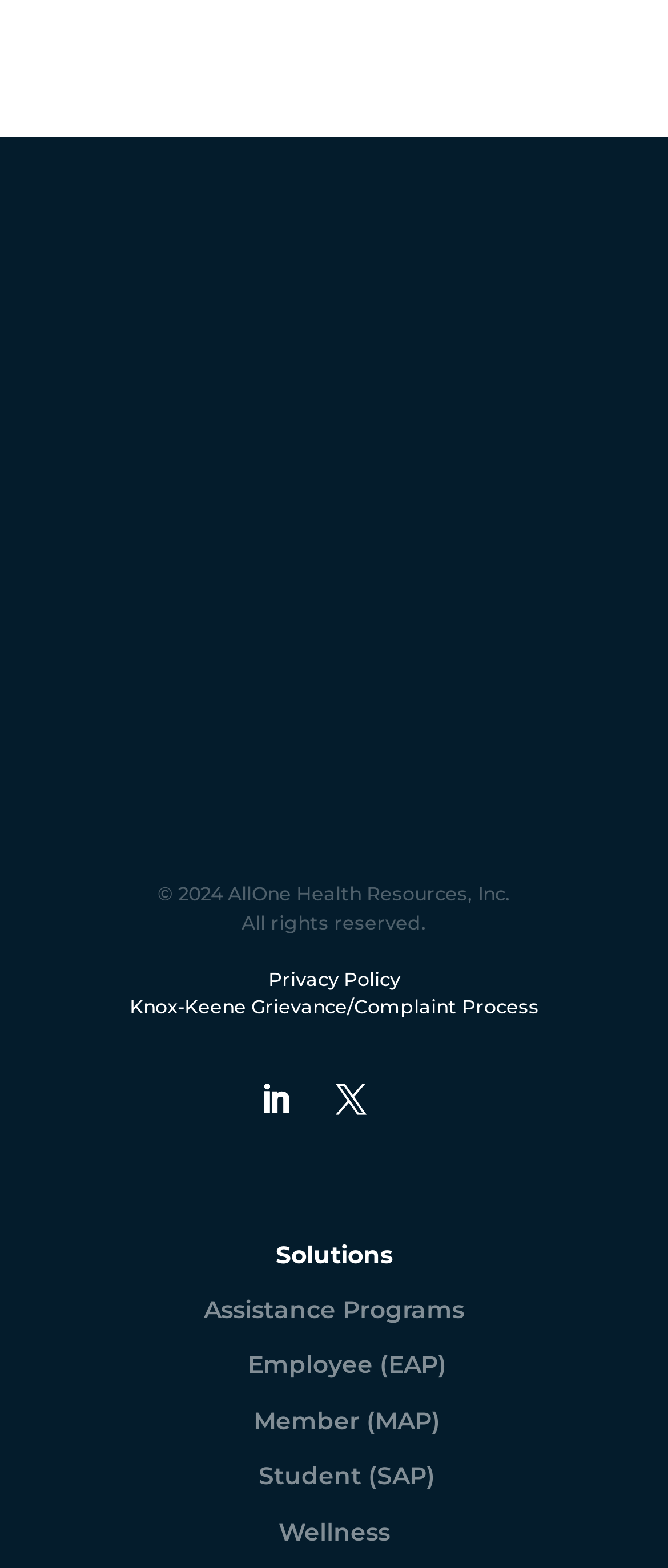Provide the bounding box coordinates of the HTML element described by the text: "Privacy Policy".

[0.401, 0.616, 0.599, 0.632]